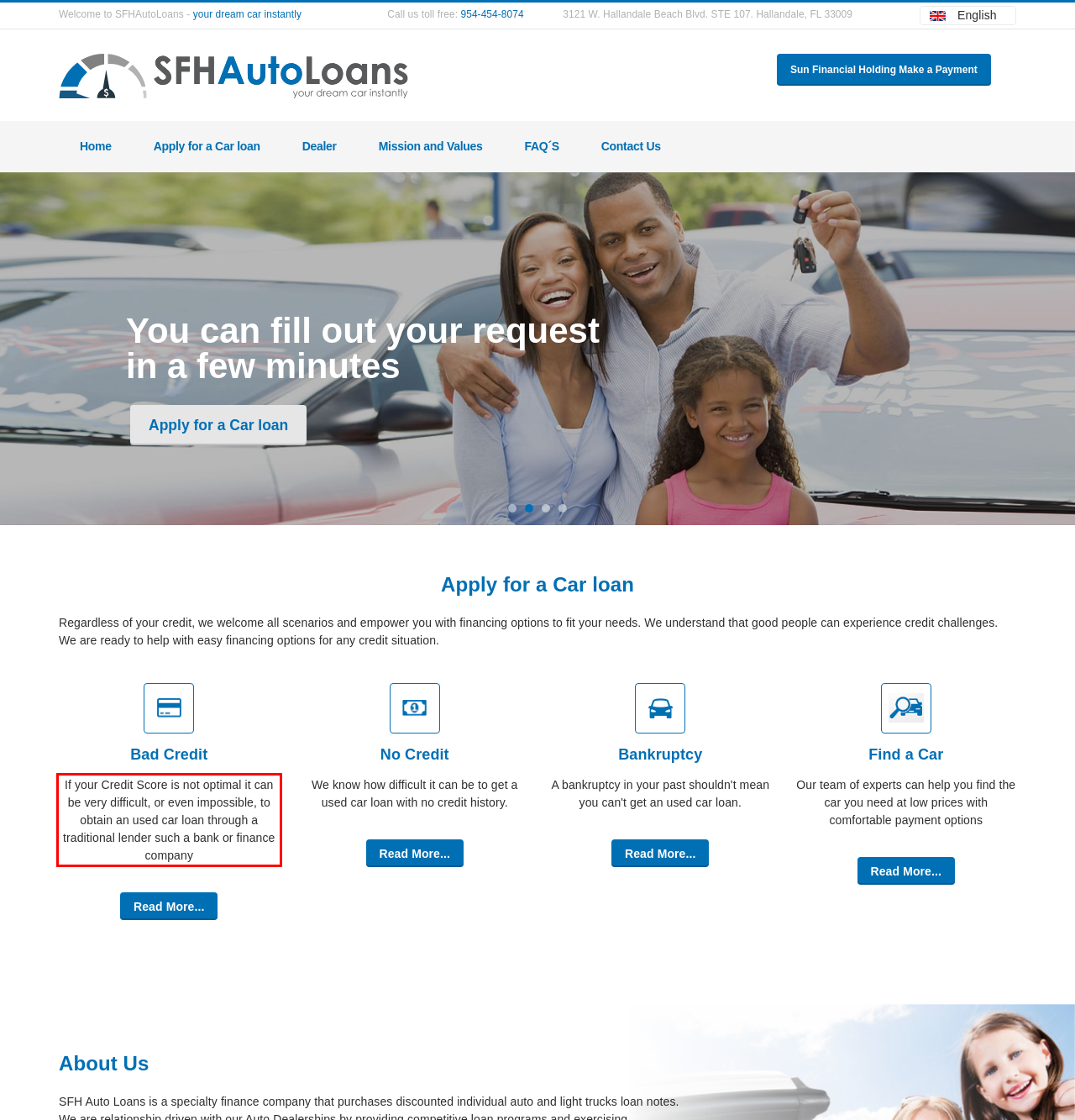Please identify the text within the red rectangular bounding box in the provided webpage screenshot.

If your Credit Score is not optimal it can be very difficult, or even impossible, to obtain an used car loan through a traditional lender such a bank or finance company